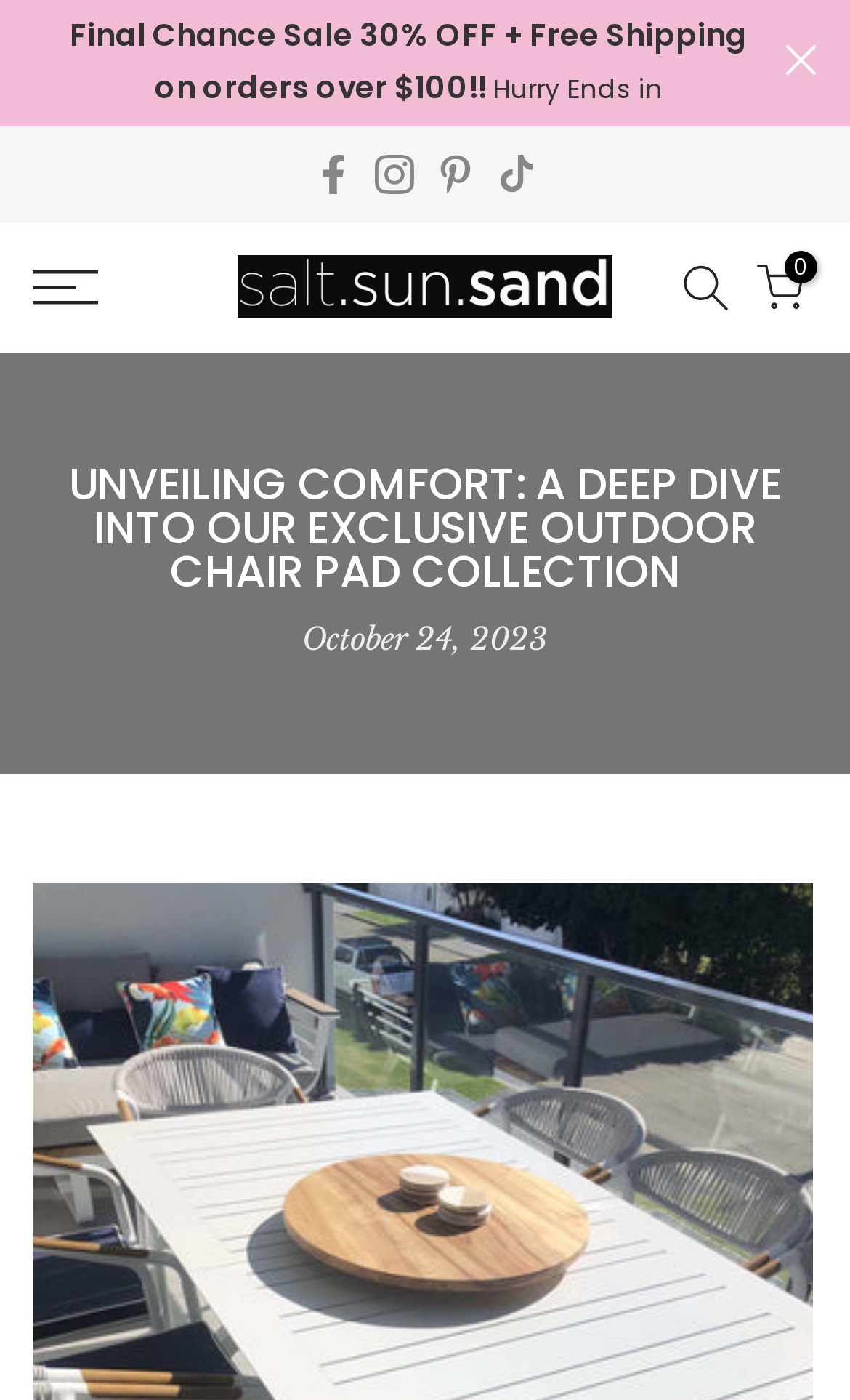Identify and provide the bounding box coordinates of the UI element described: "title="Follow on Instagram"". The coordinates should be formatted as [left, top, right, bottom], with each number being a float between 0 and 1.

[0.441, 0.105, 0.487, 0.143]